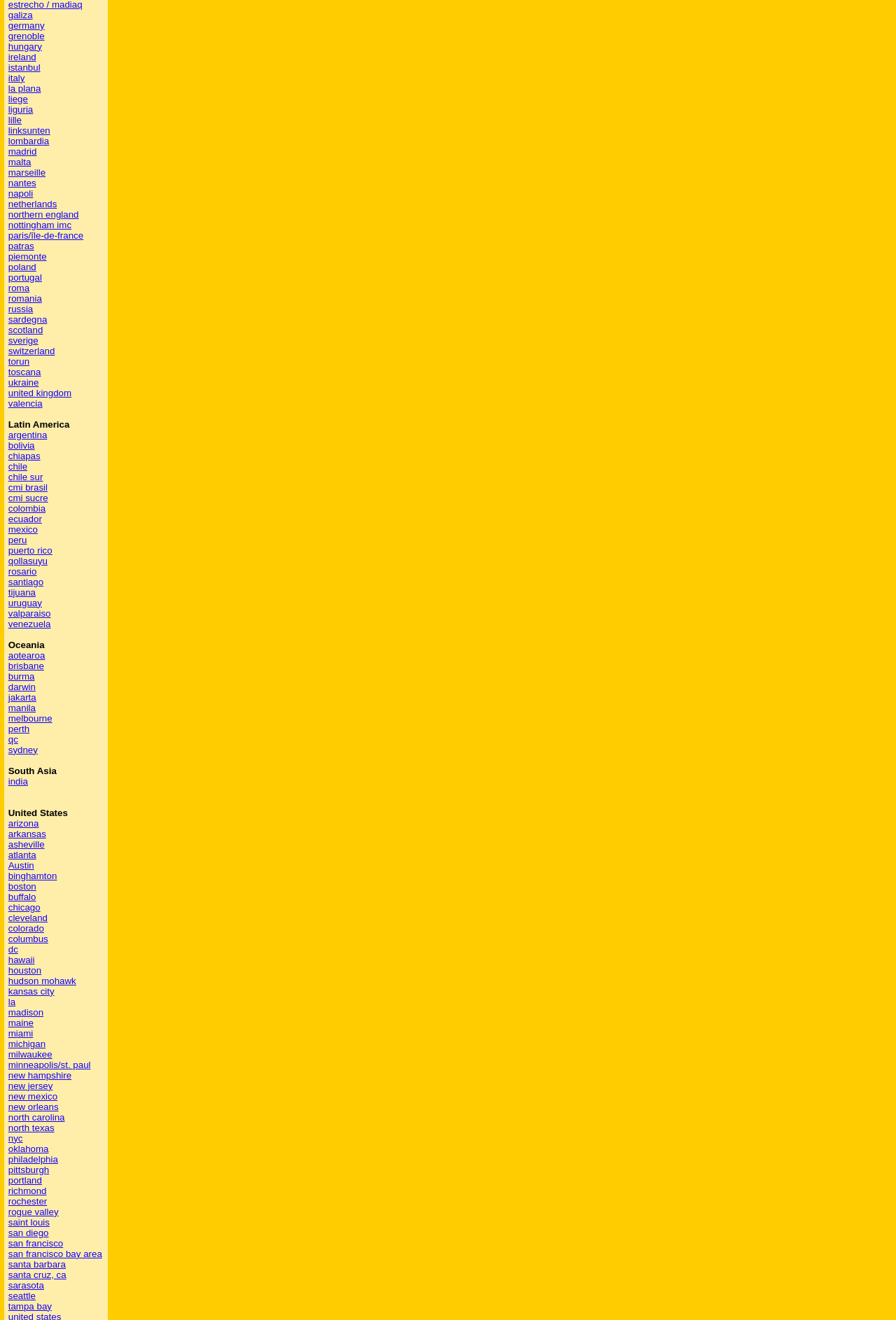Please find the bounding box coordinates of the section that needs to be clicked to achieve this instruction: "go to united states".

[0.009, 0.612, 0.076, 0.62]